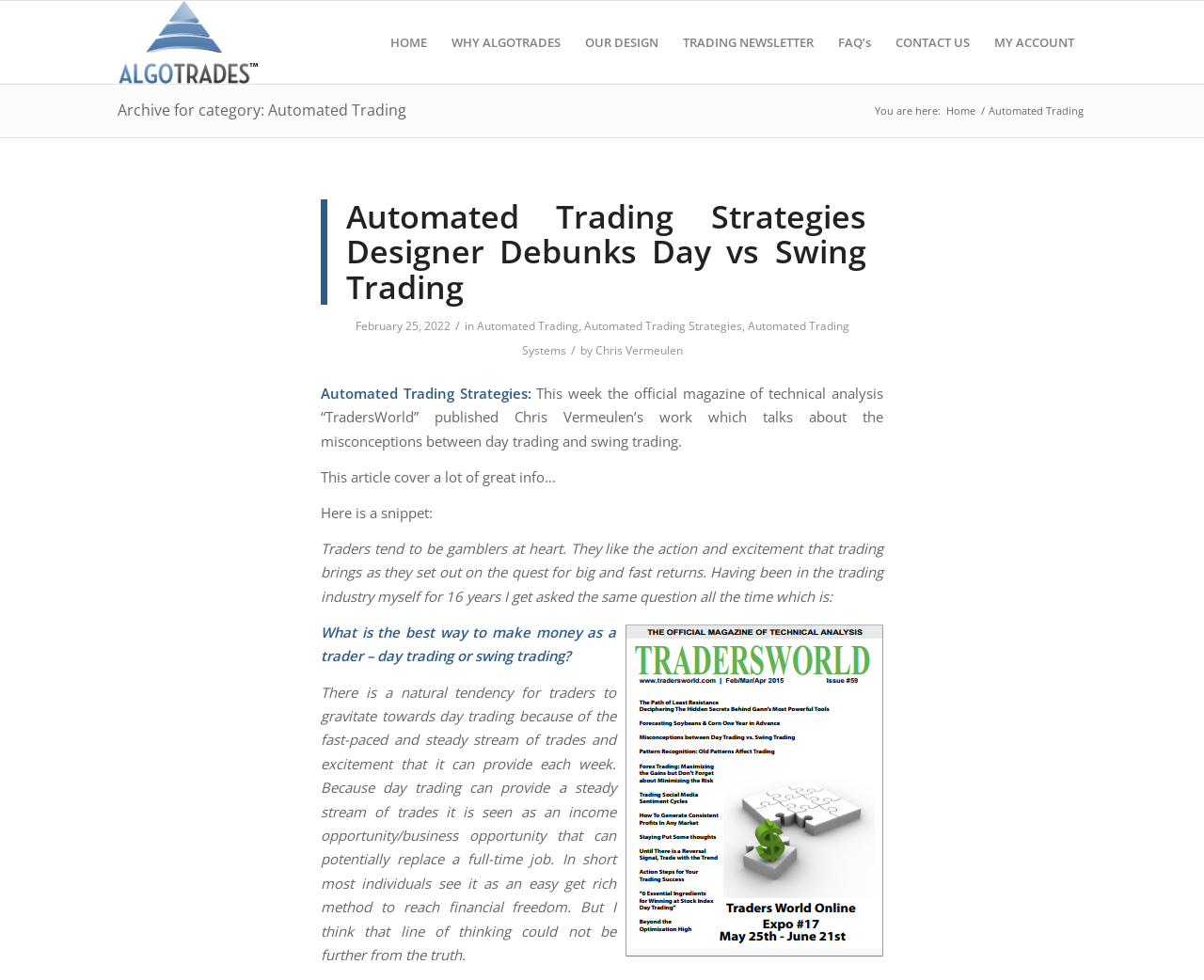What is the category of the archive?
Kindly offer a comprehensive and detailed response to the question.

The category of the archive can be determined by looking at the heading 'Archive for category: Automated Trading' which is located at the top of the webpage, indicating that the current page is an archive for the category of Automated Trading.